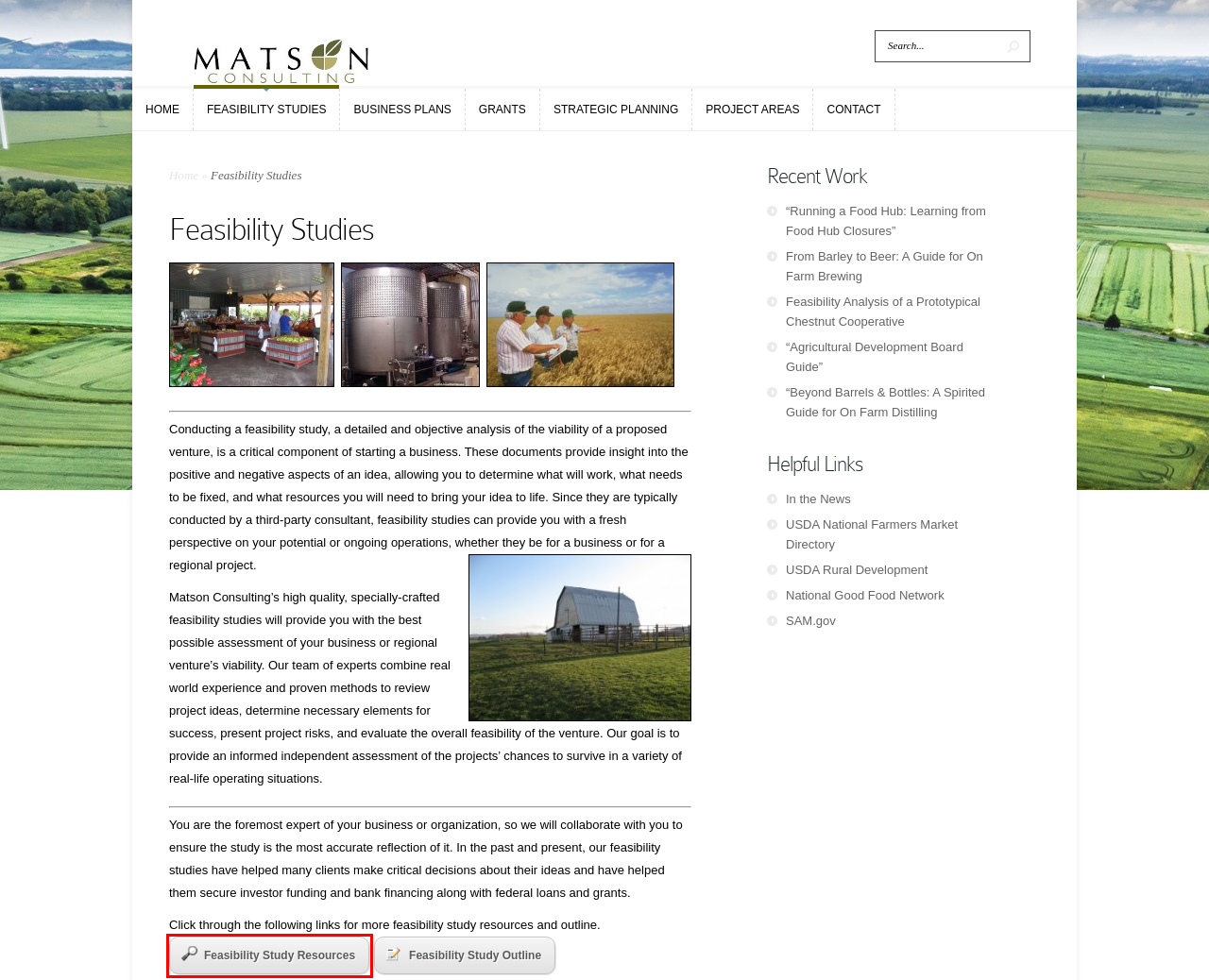You have a screenshot of a webpage with a red bounding box around an element. Select the webpage description that best matches the new webpage after clicking the element within the red bounding box. Here are the descriptions:
A. From Barley to Beer: A Guide for On Farm Brewing | Matson Consulting
B. Feasibility Analysis of a Prototypical Chestnut Cooperative | Matson Consulting
C. Strategic Planning | Matson Consulting
D. Project Areas | Matson Consulting
E. Feasibility Study Outline | Matson Consulting
F. “Beyond Barrels & Bottles: A Spirited Guide for On Farm Distilling | Matson Consulting
G. “Agricultural Development Board Guide” | Matson Consulting
H. Feasibility Study Resources | Matson Consulting

H